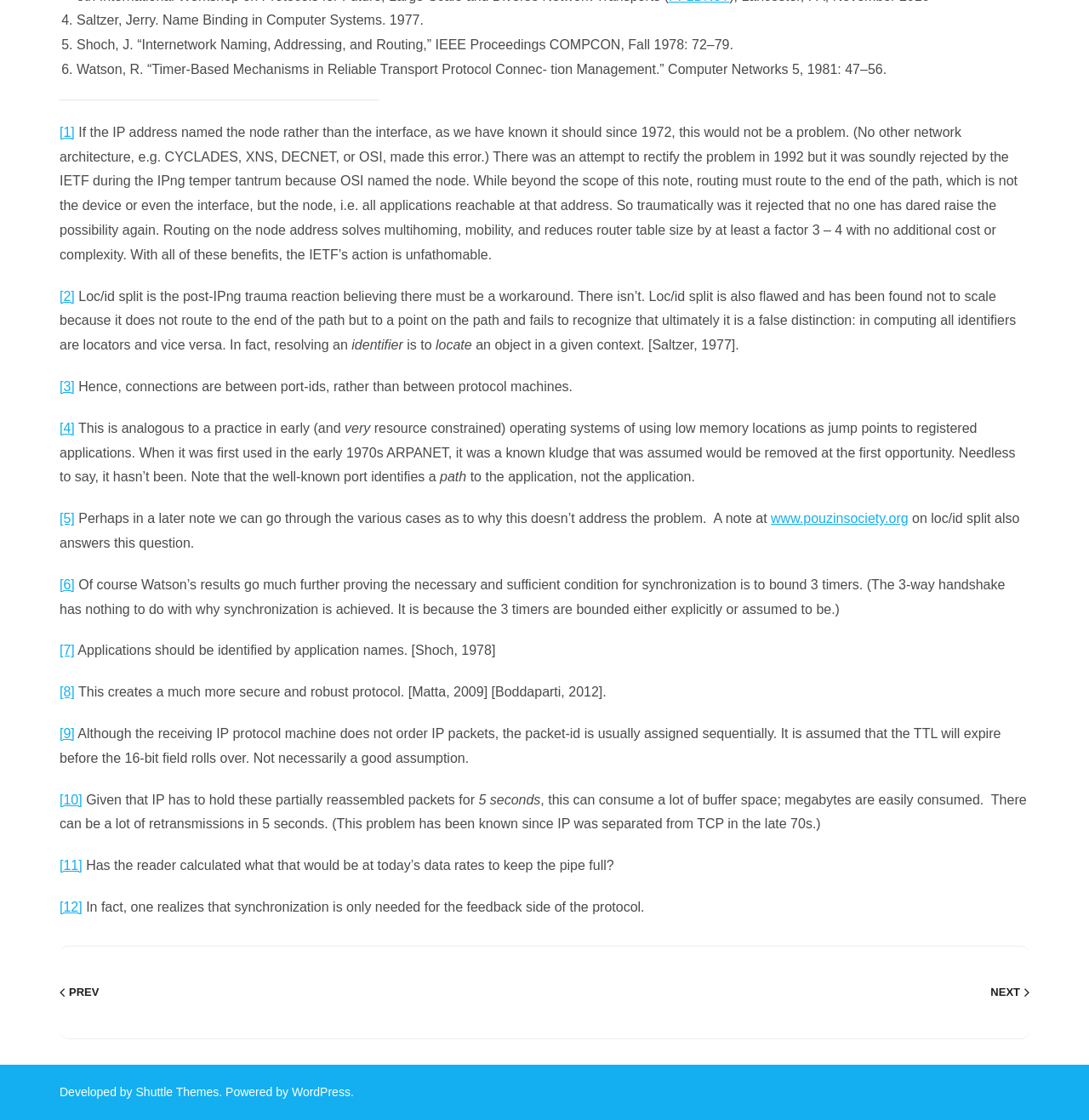Can you determine the bounding box coordinates of the area that needs to be clicked to fulfill the following instruction: "go to LaLiga Expert homepage"?

None